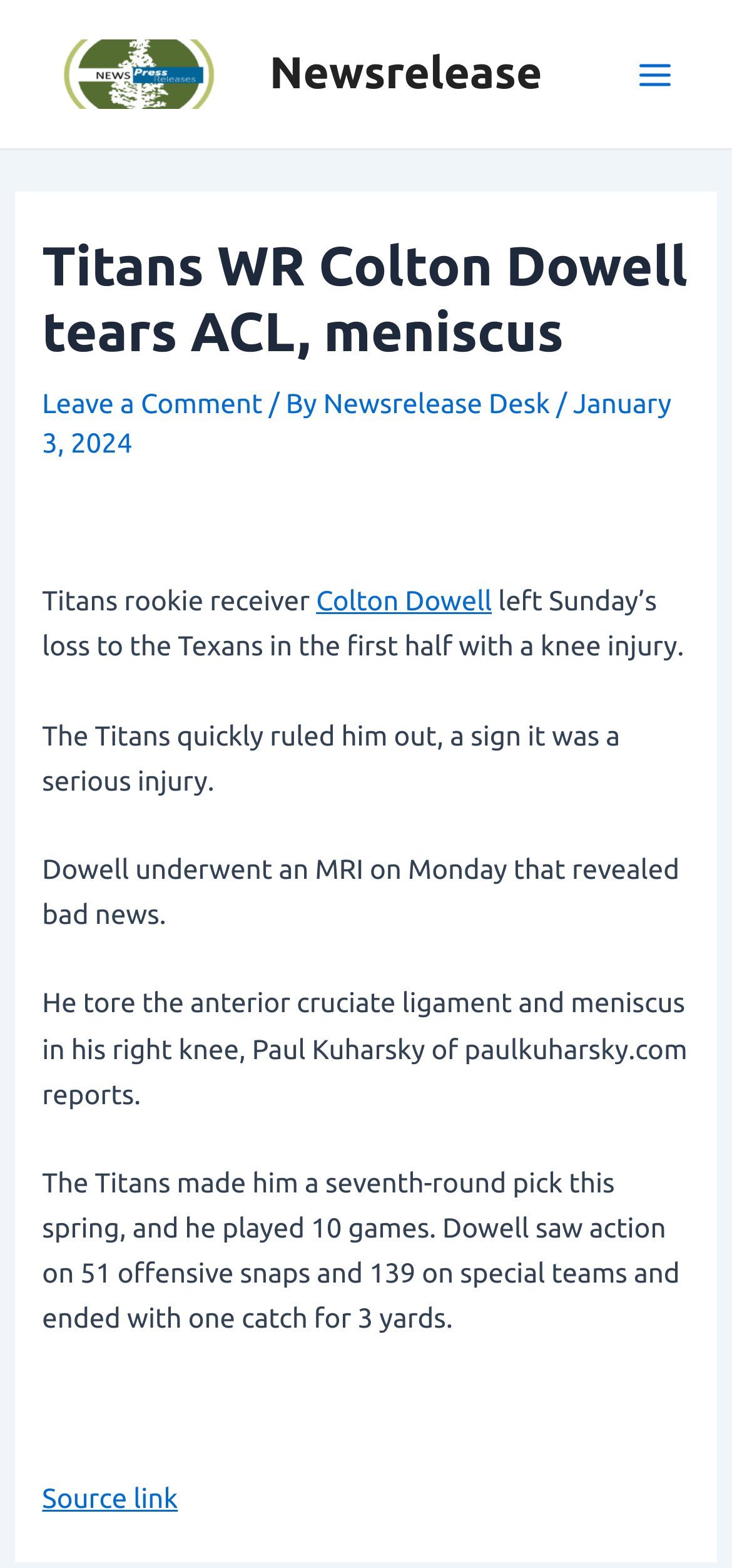Give a one-word or phrase response to the following question: How many games did Colton Dowell play?

10 games